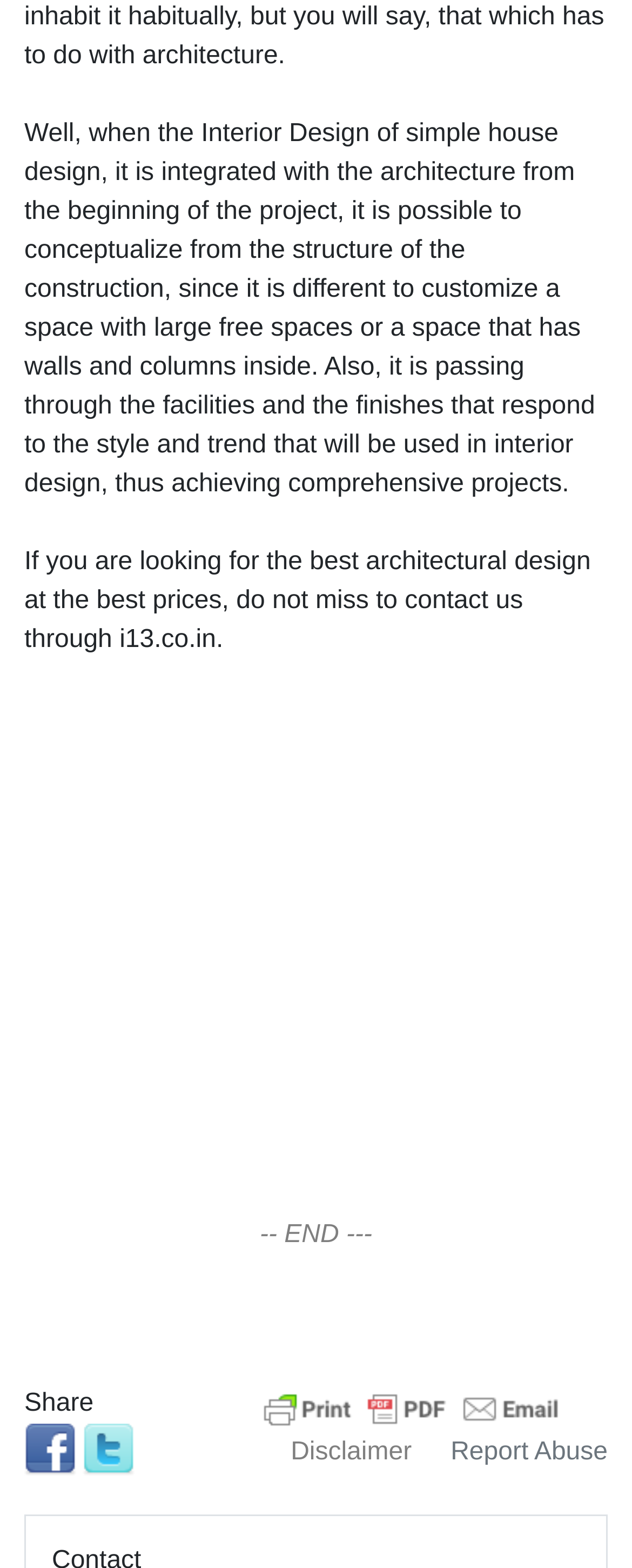What is the contact email address?
Observe the image and answer the question with a one-word or short phrase response.

aquablue765@gmail.com